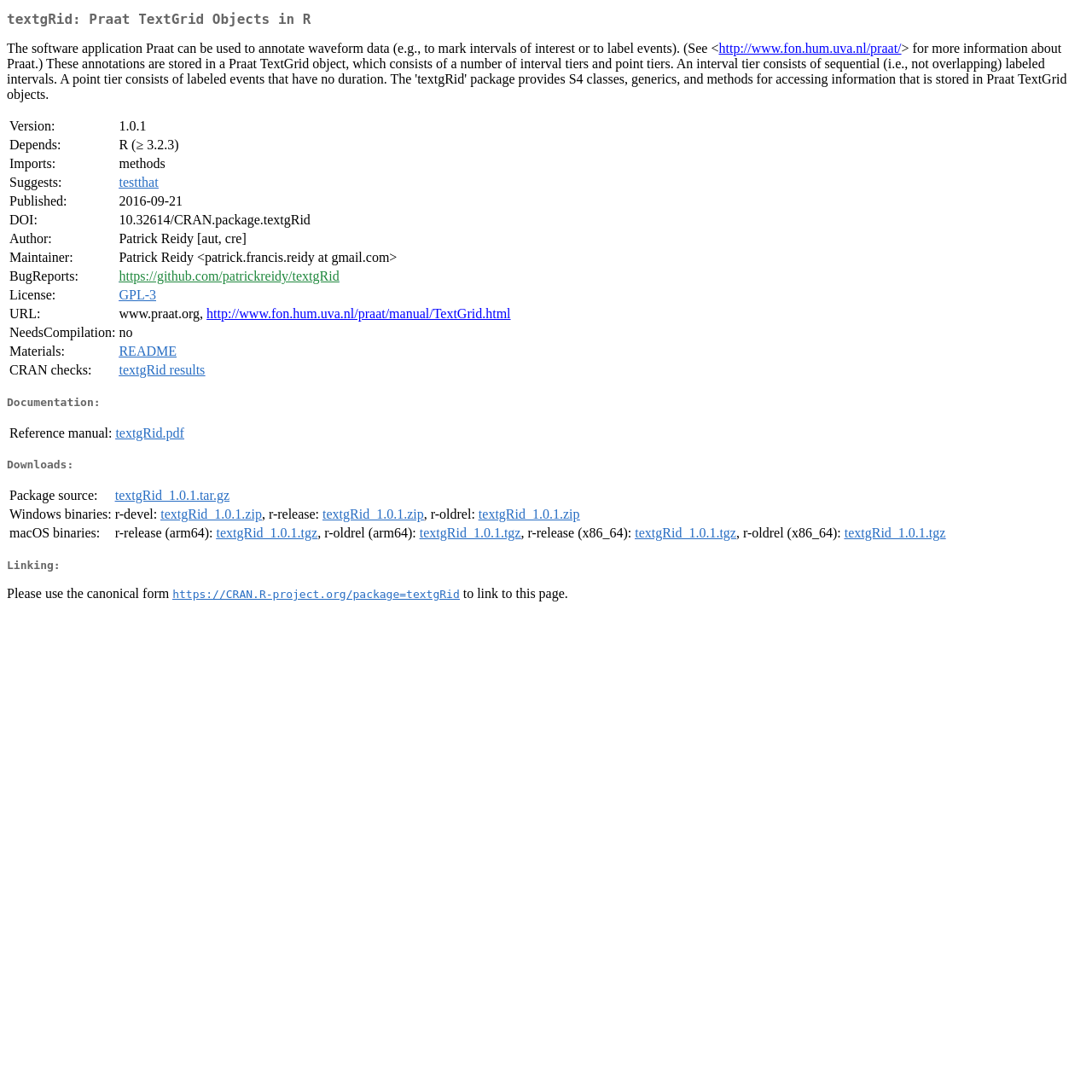Refer to the element description textgRid_1.0.1.tgz and identify the corresponding bounding box in the screenshot. Format the coordinates as (top-left x, top-left y, bottom-right x, bottom-right y) with values in the range of 0 to 1.

[0.384, 0.482, 0.477, 0.495]